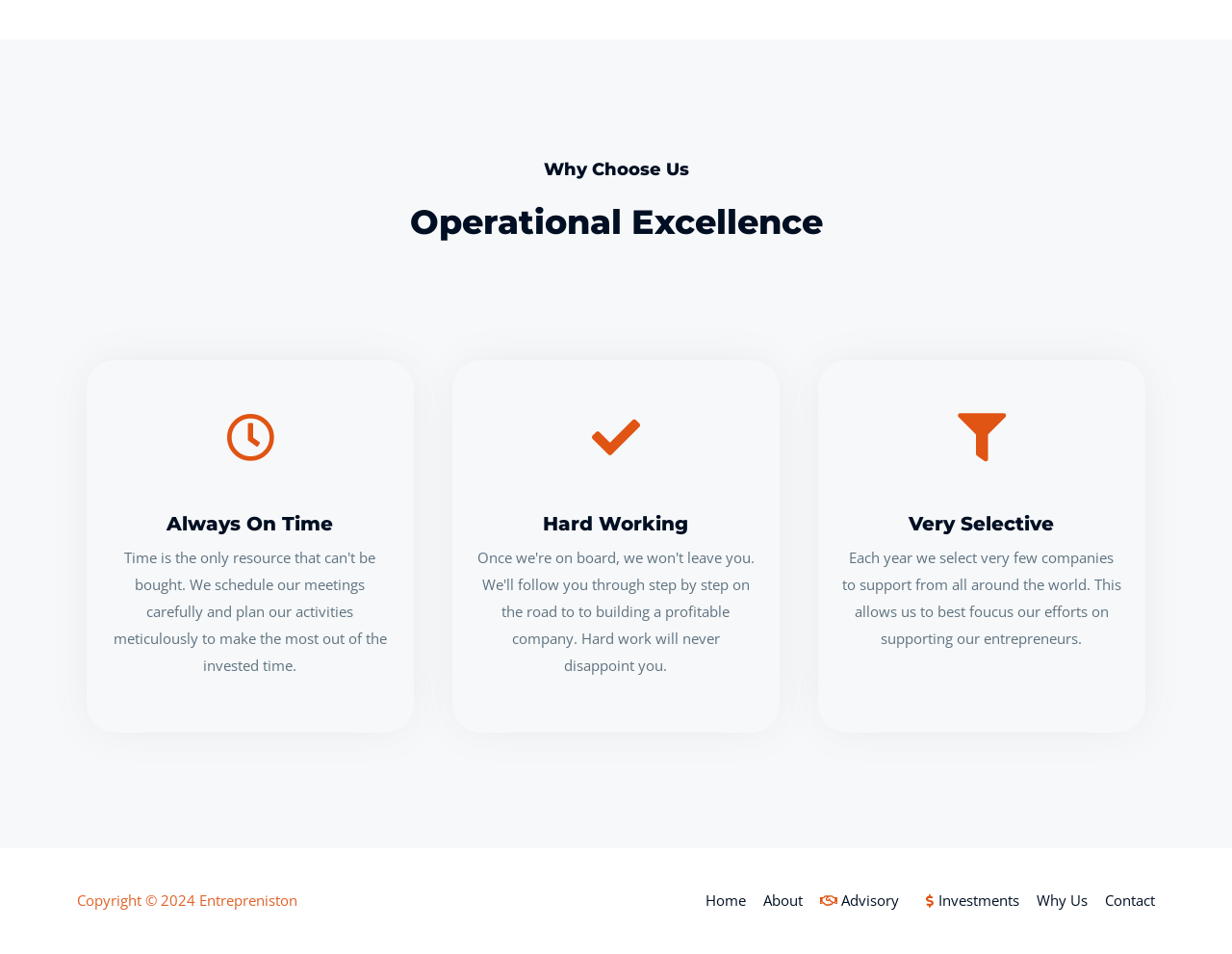Using the description "Why Us", predict the bounding box of the relevant HTML element.

[0.841, 0.93, 0.883, 0.959]